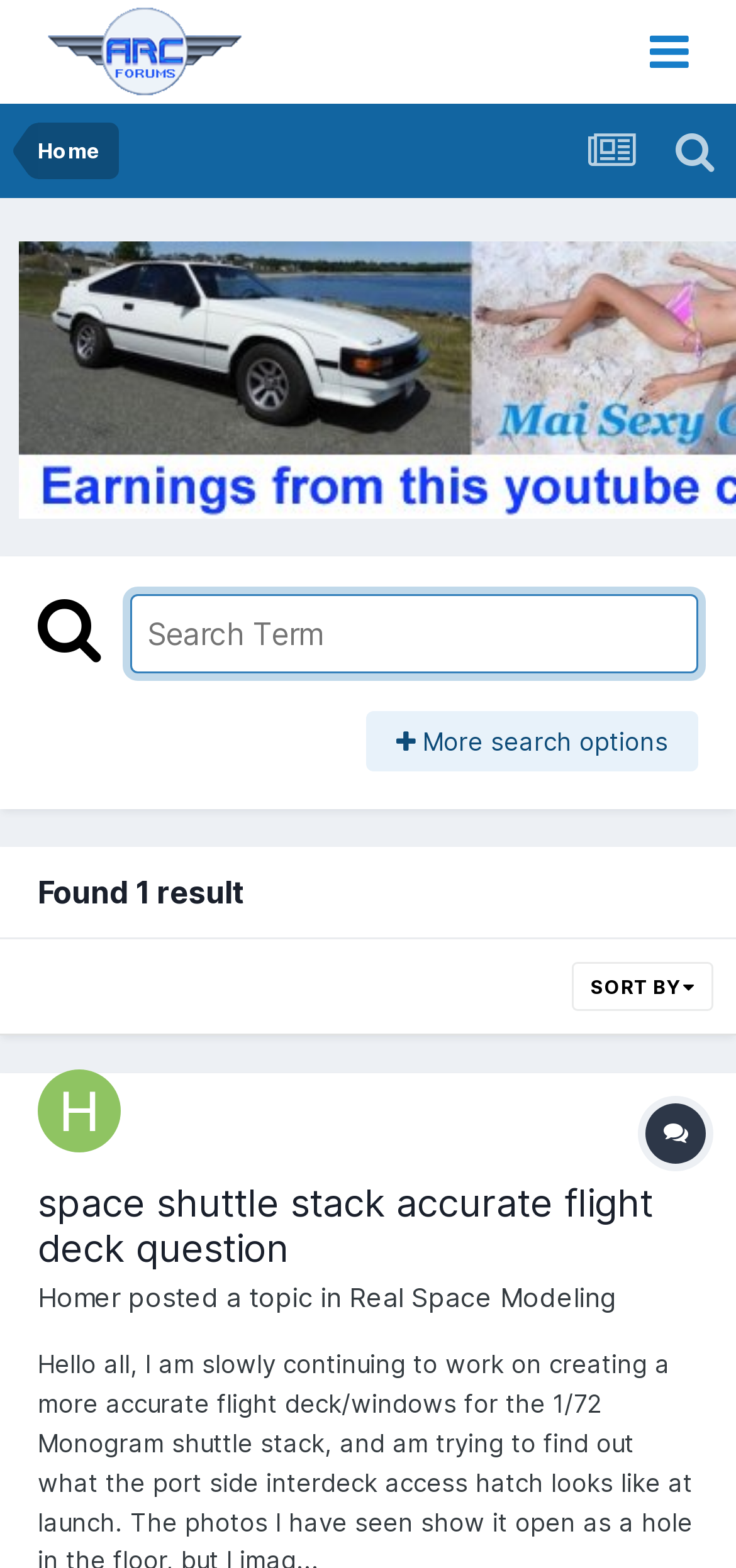Generate a comprehensive description of the contents of the webpage.

This webpage is a discussion forum page showing results for tags related to "space shuttle 1/72 stack". At the top left, there is a link to "ARC Discussion Forums" accompanied by an image with the same name. Below this, there are several links, including "Home" and an empty link. On the top right, there is a search bar with a textbox labeled "Search Term" and a button with a magnifying glass icon. Next to the search bar, there is a link to "More search options".

Below the search bar, there is a notification stating "Found 1 result". The main content of the page is a topic discussion, with a heading that reads "space shuttle stack accurate flight deck question". This heading is a link, and it is accompanied by a link to the author's name, "Homer", which has an associated image. Below the heading, there is a text stating "posted a topic in" followed by a link to the category "Real Space Modeling".

On the right side of the page, there is a link to sort the results, and below it, there is a generic element labeled "Topic". The overall layout of the page is organized, with clear headings and concise text, making it easy to navigate and read.